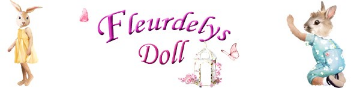Offer a detailed explanation of the image's components.

The image features a whimsical design for "Fleurdelys Doll," showcasing playful illustrations of rabbits in stylish outfits. On the left, a rabbit dressed in a yellow dress stands with a joyful pose, while on the right, another rabbit in blue pajamas strikes an enthusiastic pose. The text "Fleurdelys Doll" is prominently displayed in elegant pink lettering, adorned with delicate floral accents and butterflies, enhancing the enchanting aesthetic. This branding embodies a charming and inviting atmosphere, ideal for captivating an audience interested in doll accessories and whimsical creations.